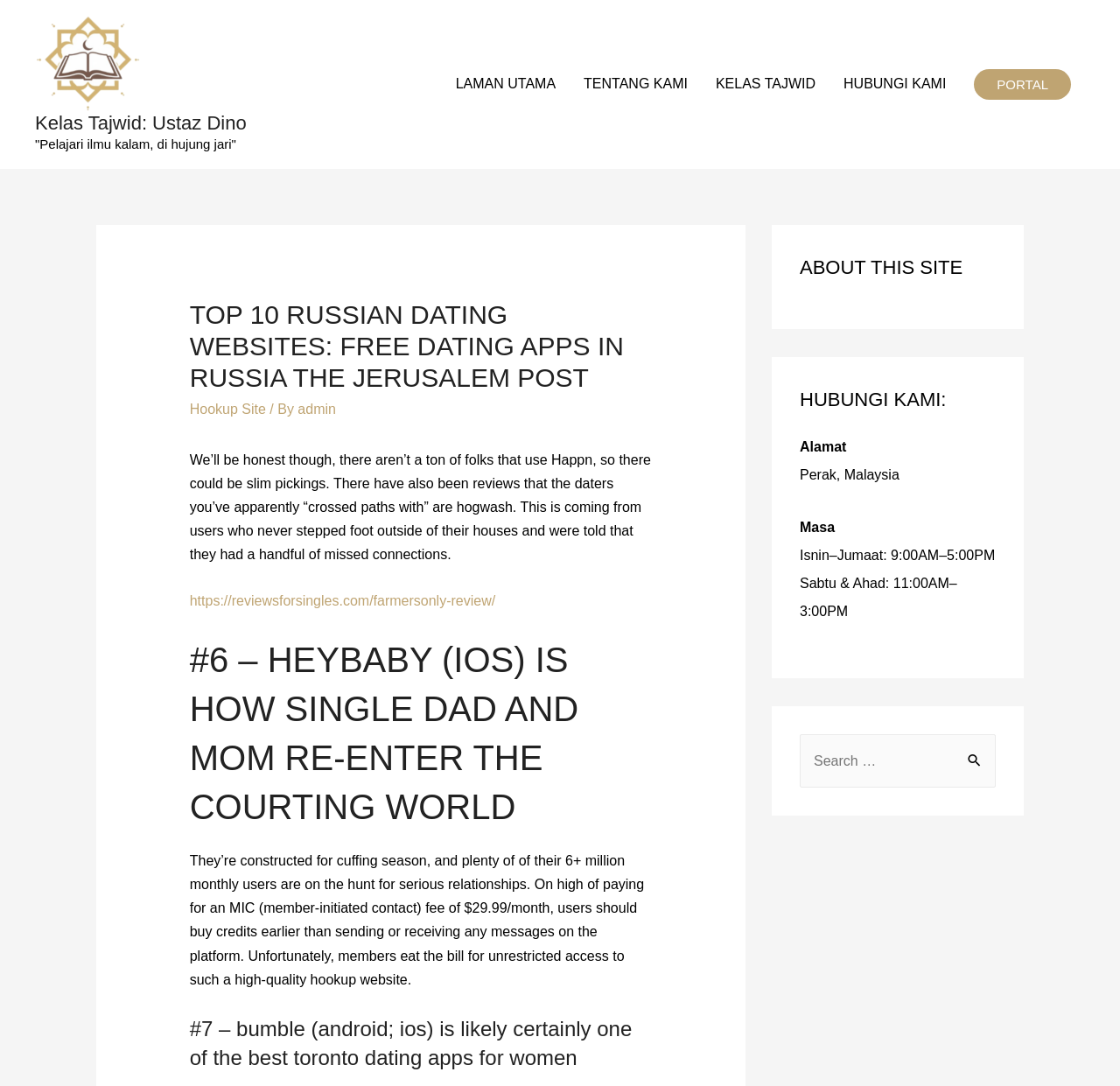What are the office hours of the organization?
Can you give a detailed and elaborate answer to the question?

The question can be answered by looking at the static text elements in the complementary section of the webpage, which provide the office hours of the organization as 'Isnin–Jumaat: 9:00AM–5:00PM' and 'Sabtu & Ahad: 11:00AM–3:00PM'.